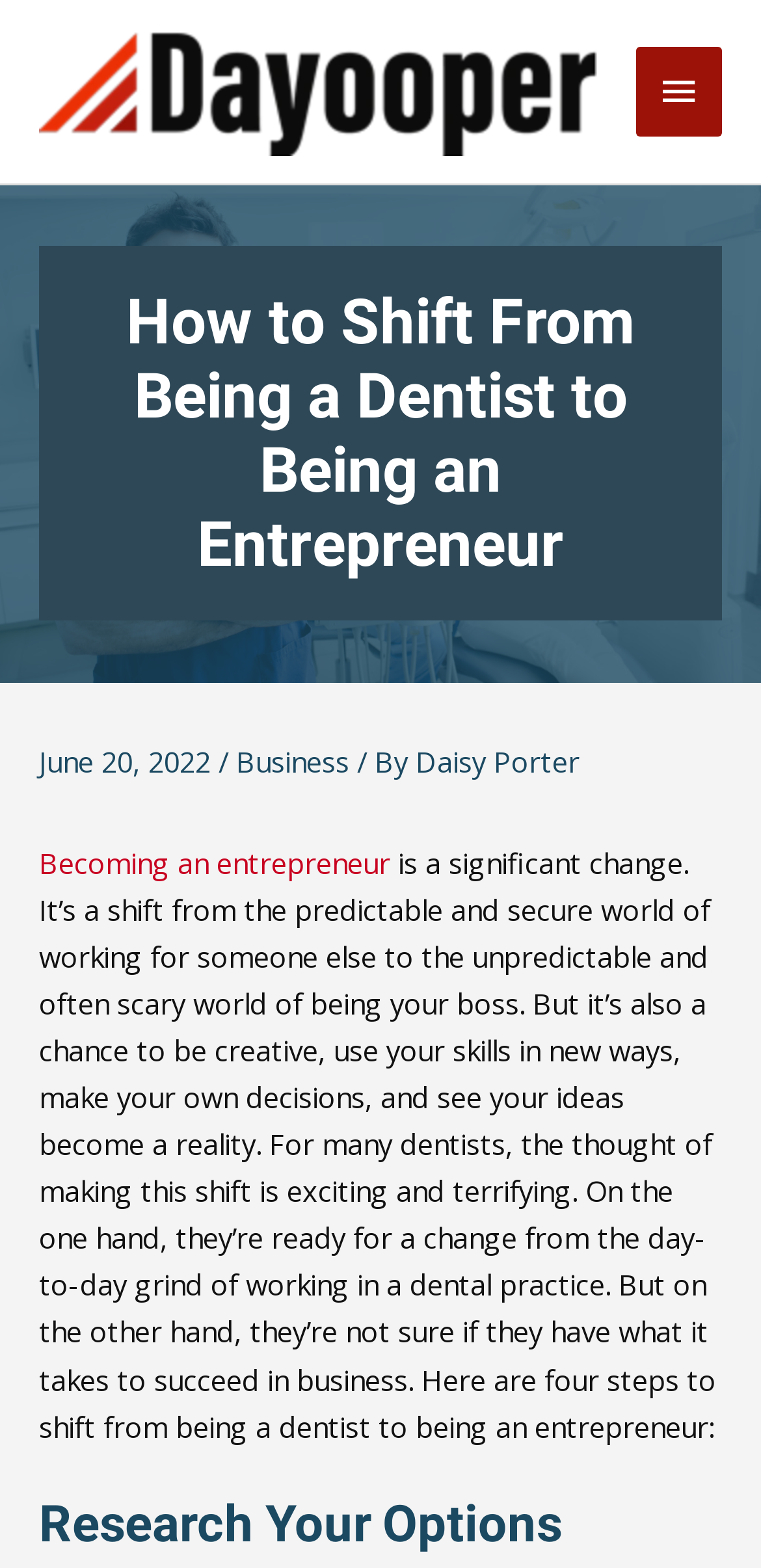Provide your answer to the question using just one word or phrase: How many steps are mentioned to shift from being a dentist to being an entrepreneur?

Four